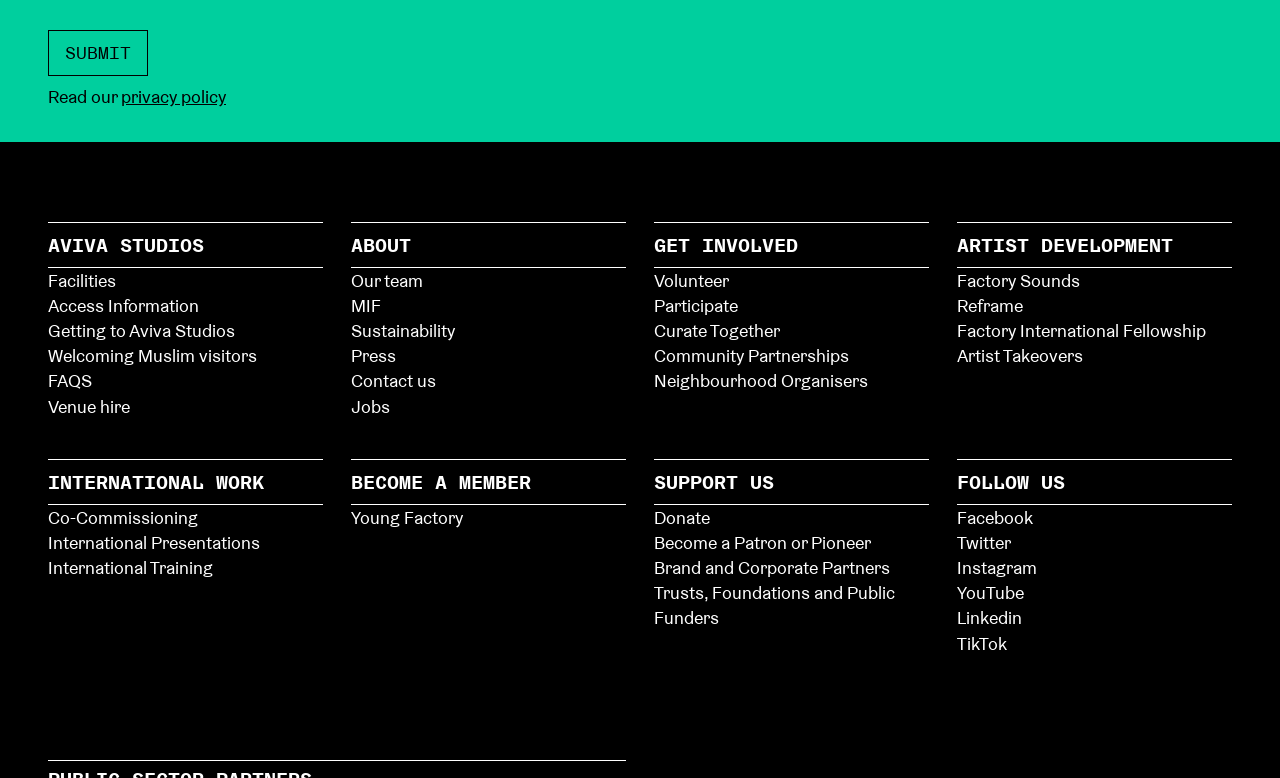Please identify the bounding box coordinates of the region to click in order to complete the given instruction: "Click the SUBMIT button". The coordinates should be four float numbers between 0 and 1, i.e., [left, top, right, bottom].

[0.038, 0.038, 0.116, 0.098]